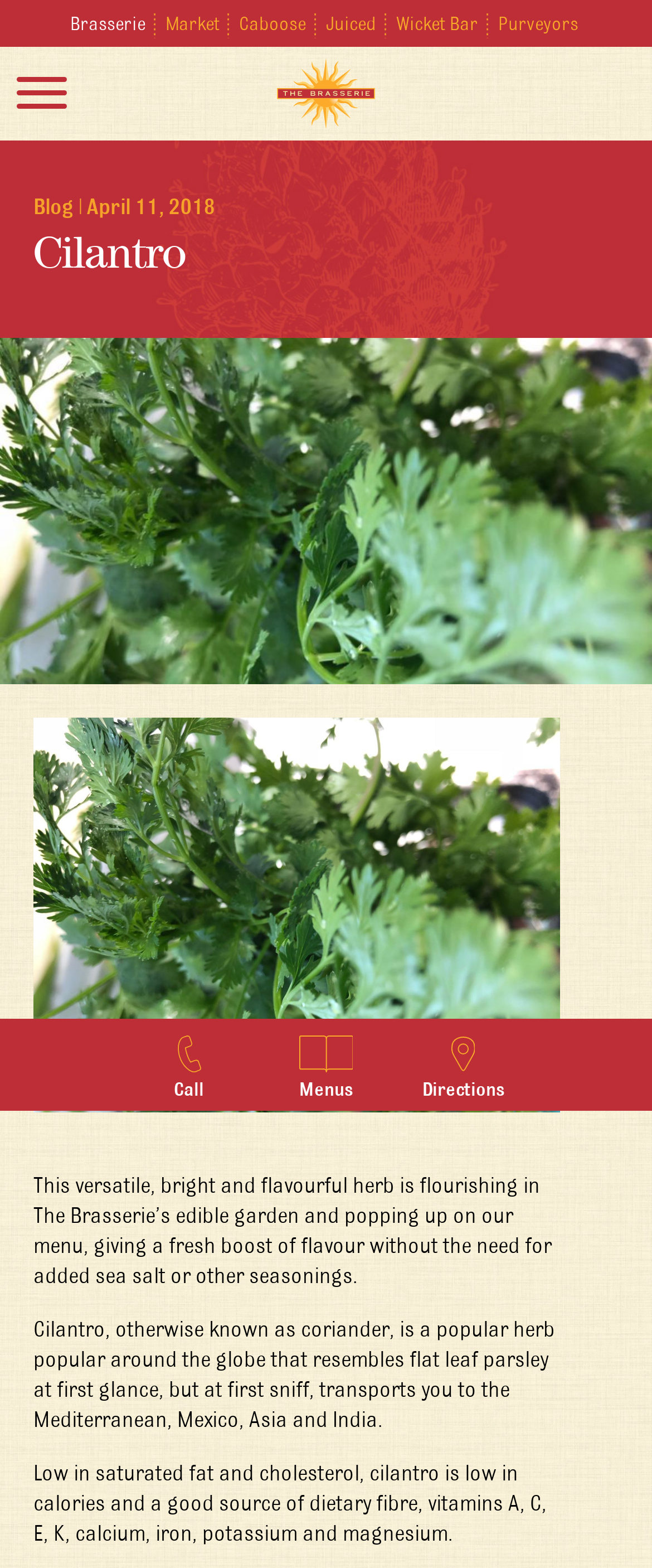Determine the bounding box coordinates of the UI element described by: "Wicket Bar".

[0.608, 0.009, 0.733, 0.021]